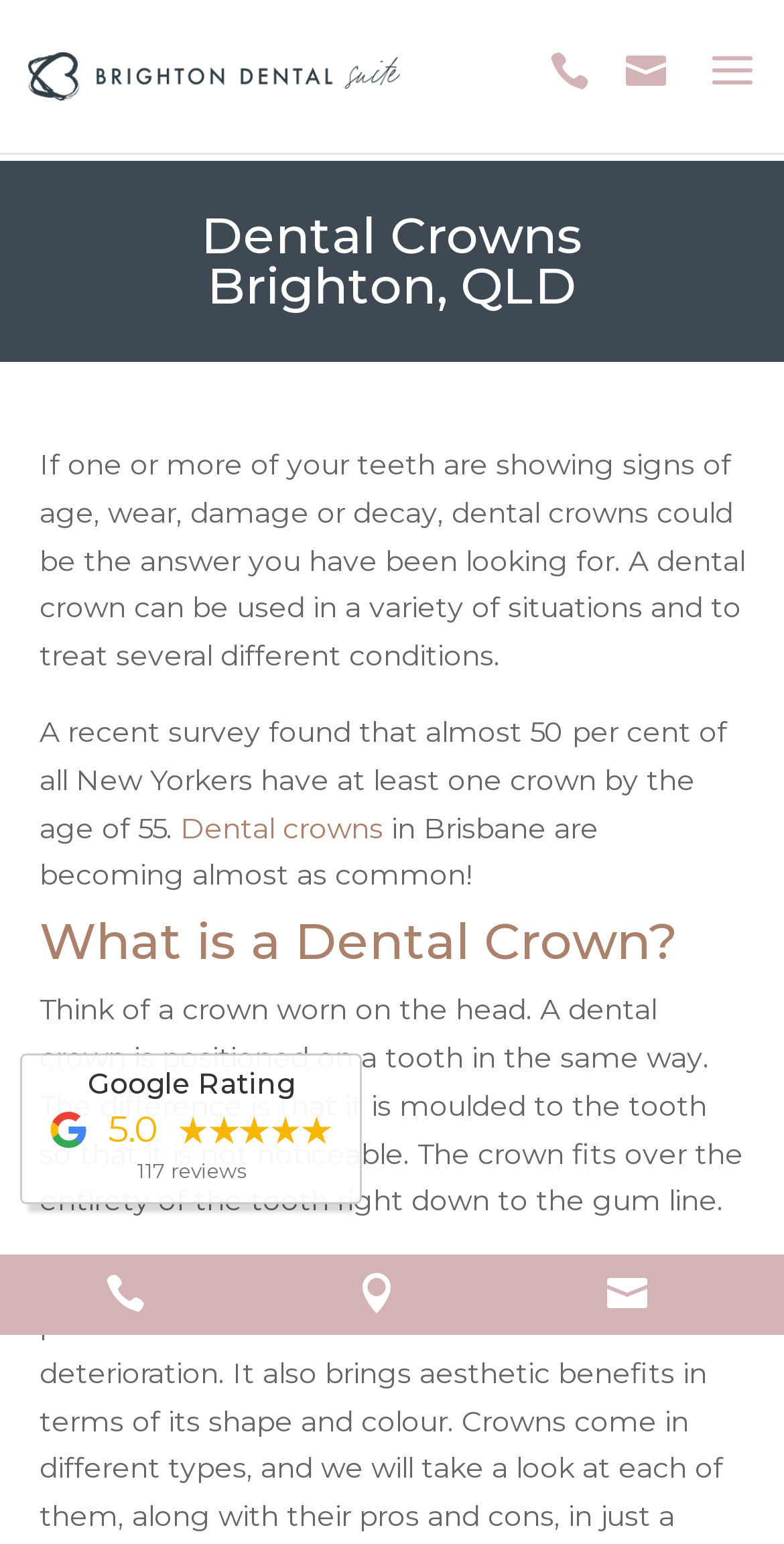What percentage of New Yorkers have at least one crown by 55?
Answer the question with a single word or phrase, referring to the image.

50 per cent